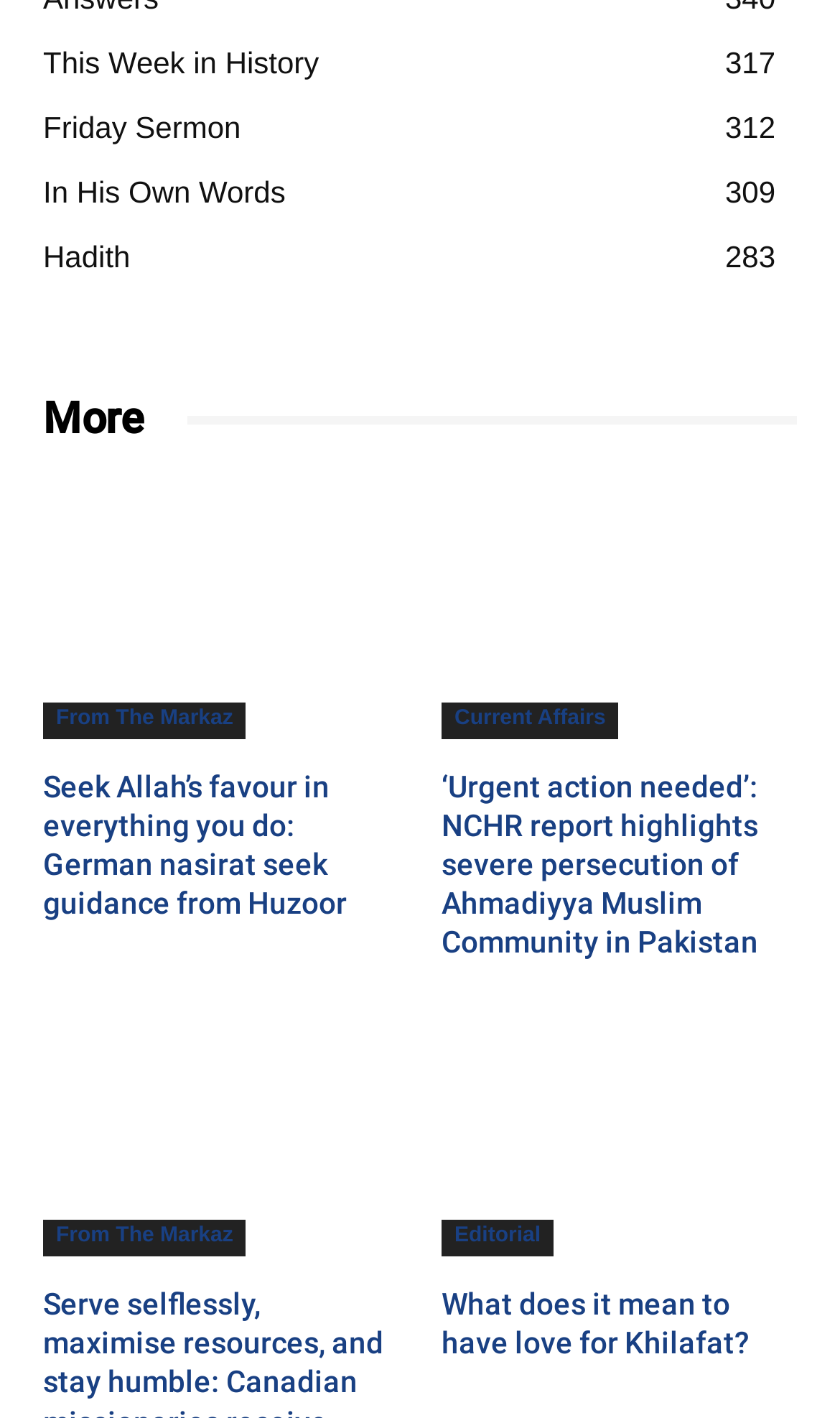Can you find the bounding box coordinates of the area I should click to execute the following instruction: "Click on 'This Week in History 317'"?

[0.051, 0.032, 0.38, 0.056]